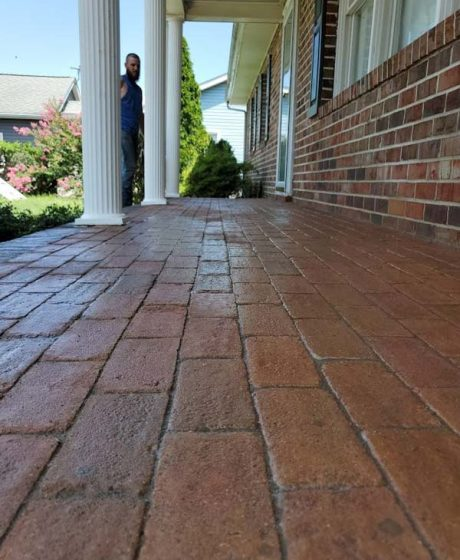Explain the contents of the image with as much detail as possible.

The image showcases a well-maintained porch featuring a smooth, brick surface that enhances the curb appeal of the home. The bricks are arranged in a classic pattern and glisten under the sunlight, suggesting recent cleaning or restoration. In the background, a person stands near the porch columns, which are elegantly designed, adding a touch of sophistication to the entrance. Lush green shrubs and trees serve as a backdrop, highlighting the inviting nature of the porch. This setting looks like an ideal space for relaxation and social gatherings, emphasizing the importance of structural integrity and aesthetic appeal in home improvement projects.